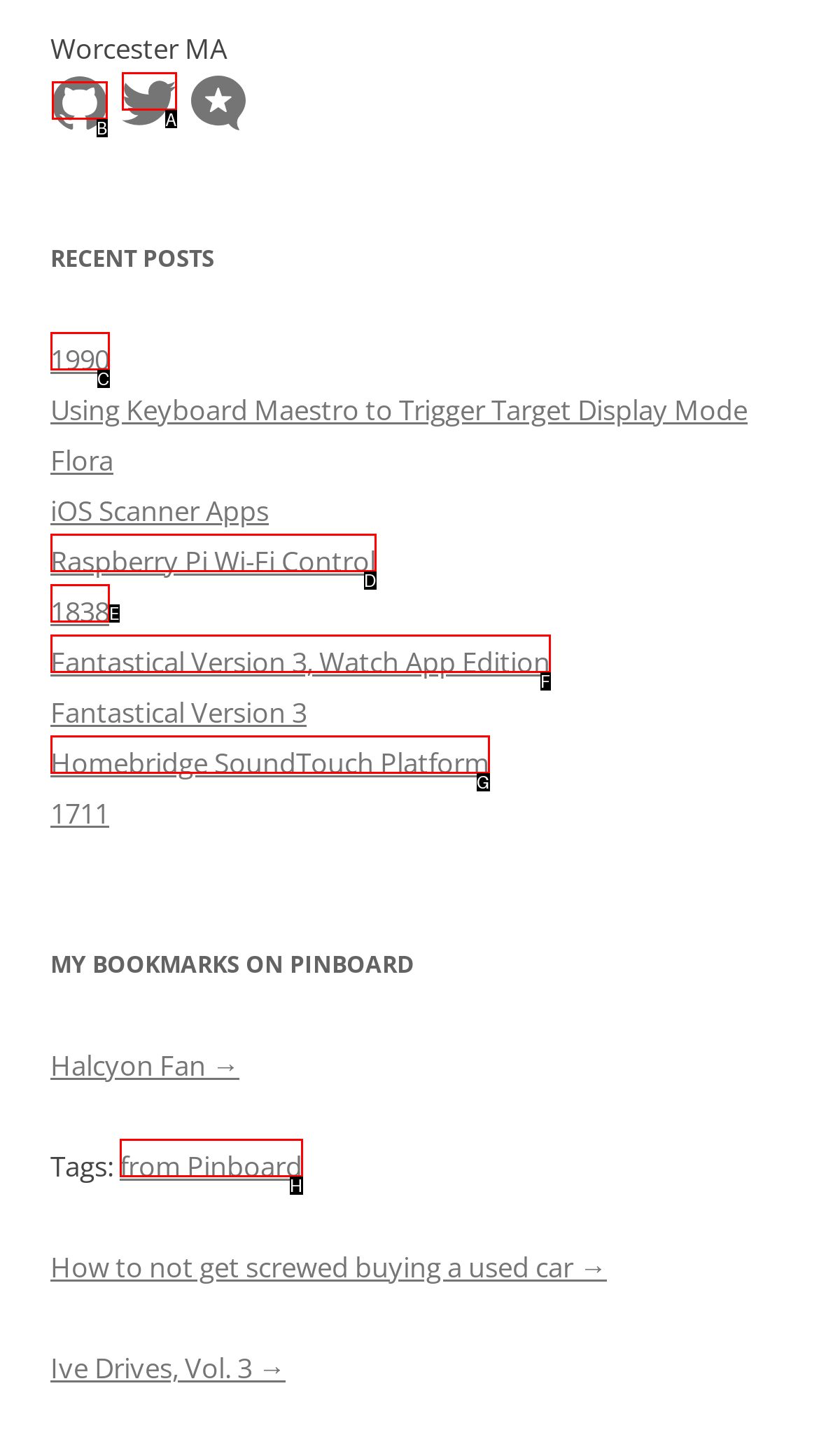Tell me which one HTML element I should click to complete the following task: Visit Jeff's GitHub page Answer with the option's letter from the given choices directly.

B